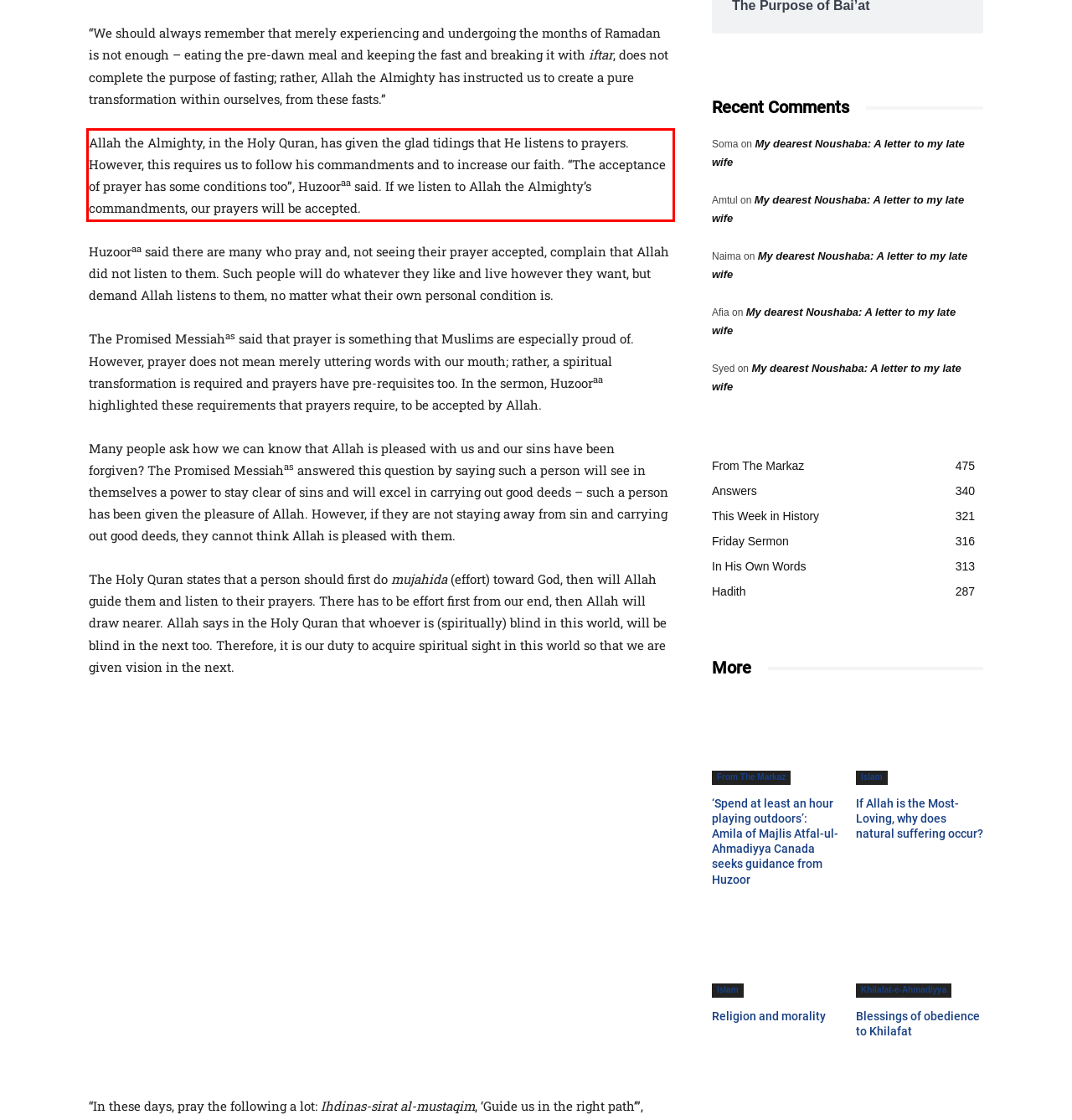Using the provided webpage screenshot, recognize the text content in the area marked by the red bounding box.

Allah the Almighty, in the Holy Quran, has given the glad tidings that He listens to prayers. However, this requires us to follow his commandments and to increase our faith. “The acceptance of prayer has some conditions too”, Huzooraa said. If we listen to Allah the Almighty’s commandments, our prayers will be accepted.